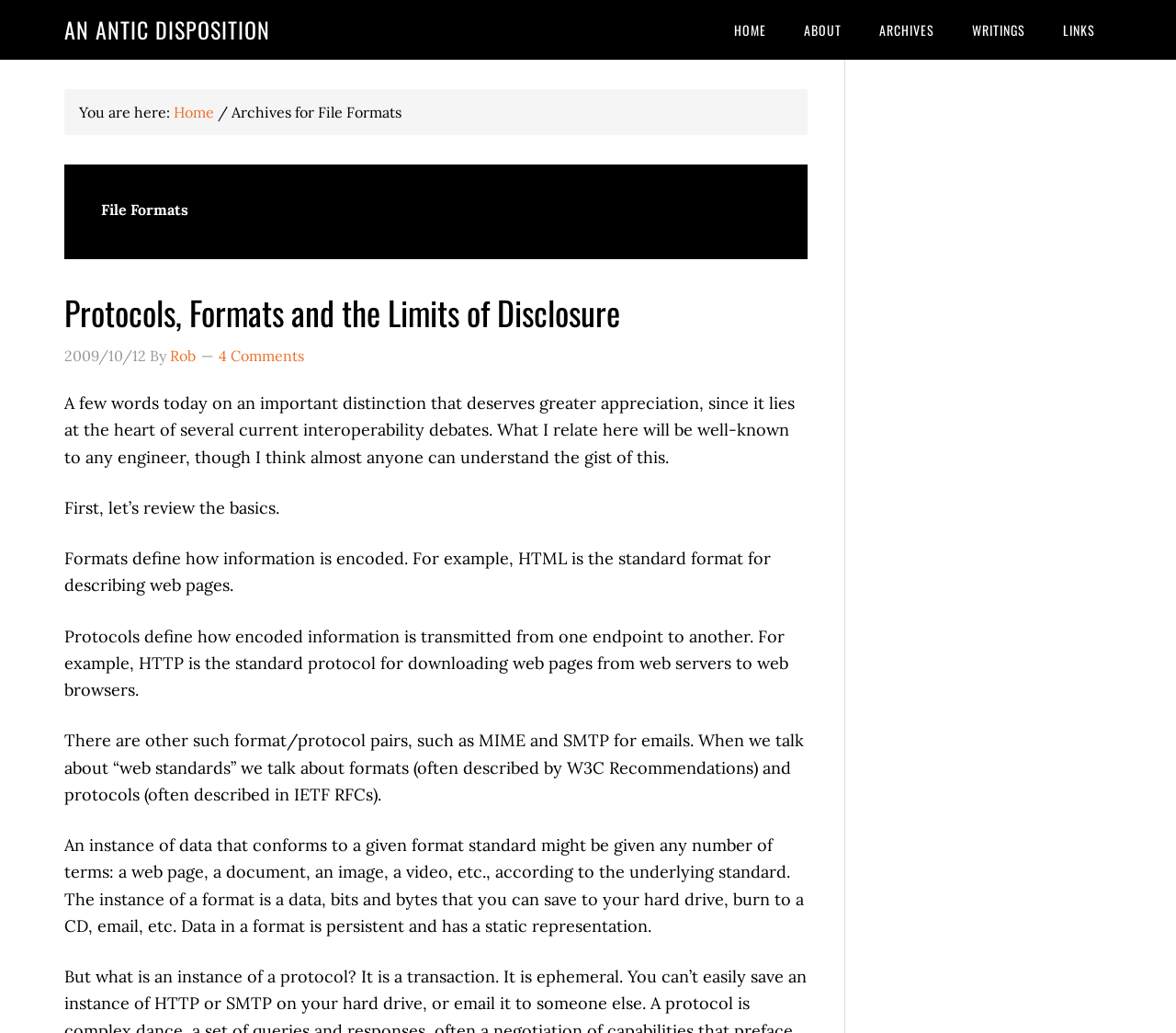Offer a detailed account of what is visible on the webpage.

The webpage is about "File Formats" and appears to be a blog post or article. At the top, there are three "Skip to" links, which are likely accessibility features. Below these links, there is a main navigation menu with five links: "HOME", "ABOUT", "ARCHIVES", "WRITINGS", and "LINKS". 

To the right of the navigation menu, there is a breadcrumb trail indicating the current page's location, which is "Home > Archives for File Formats". The main content of the page is a blog post titled "Protocols, Formats and the Limits of Disclosure", written by "Rob" and dated "2009/10/12". The post has four comments.

The blog post is divided into several paragraphs, which discuss the distinction between protocols and formats, explaining that formats define how information is encoded, while protocols define how encoded information is transmitted. The post provides examples of format/protocol pairs, such as HTML and HTTP for web pages, and MIME and SMTP for emails.

On the right side of the page, there is a primary sidebar with a heading, but its content is not specified.